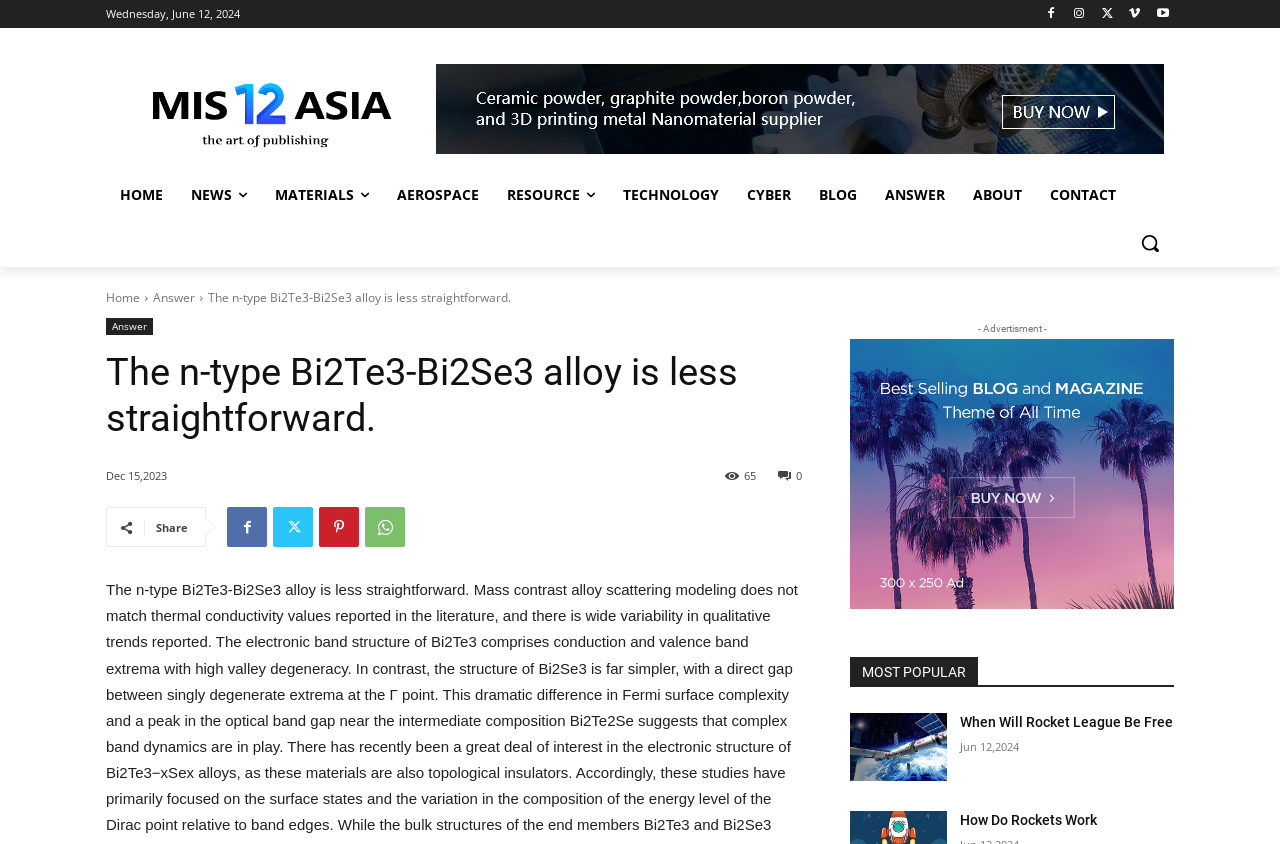What is the title of the most popular article?
Using the details from the image, give an elaborate explanation to answer the question.

I found the title of the most popular article by looking at the heading element with the content 'When Will Rocket League Be Free'.